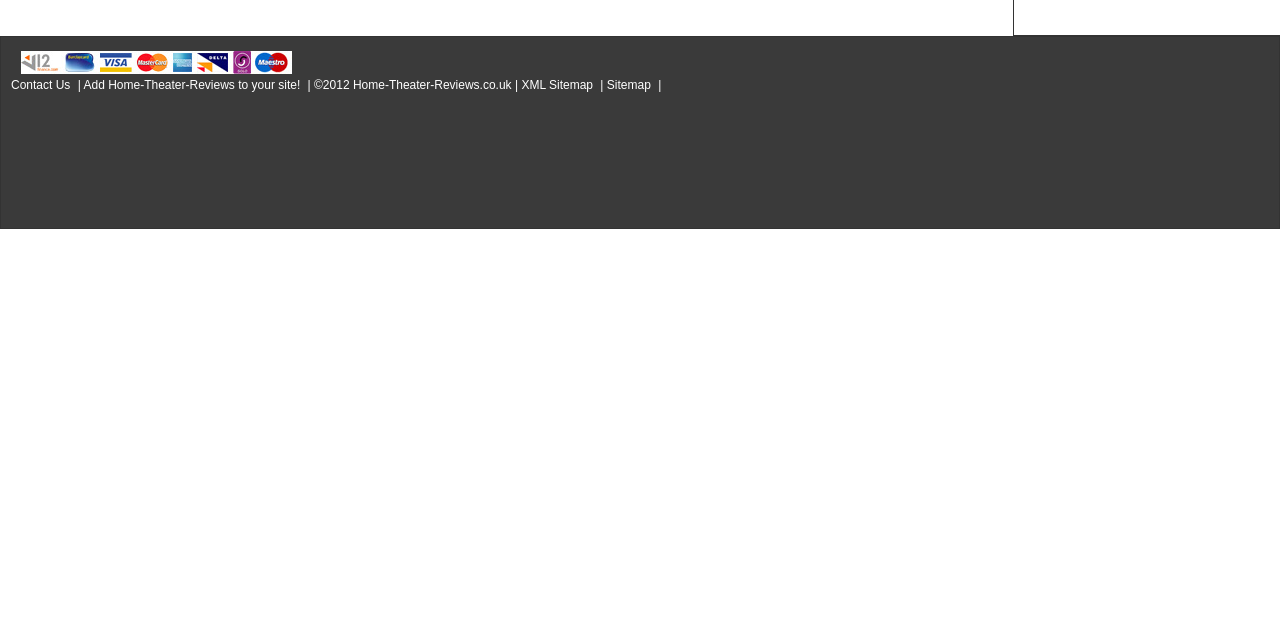Extract the bounding box coordinates of the UI element described by: "Add Home-Theater-Reviews to your site!". The coordinates should include four float numbers ranging from 0 to 1, e.g., [left, top, right, bottom].

[0.065, 0.122, 0.238, 0.144]